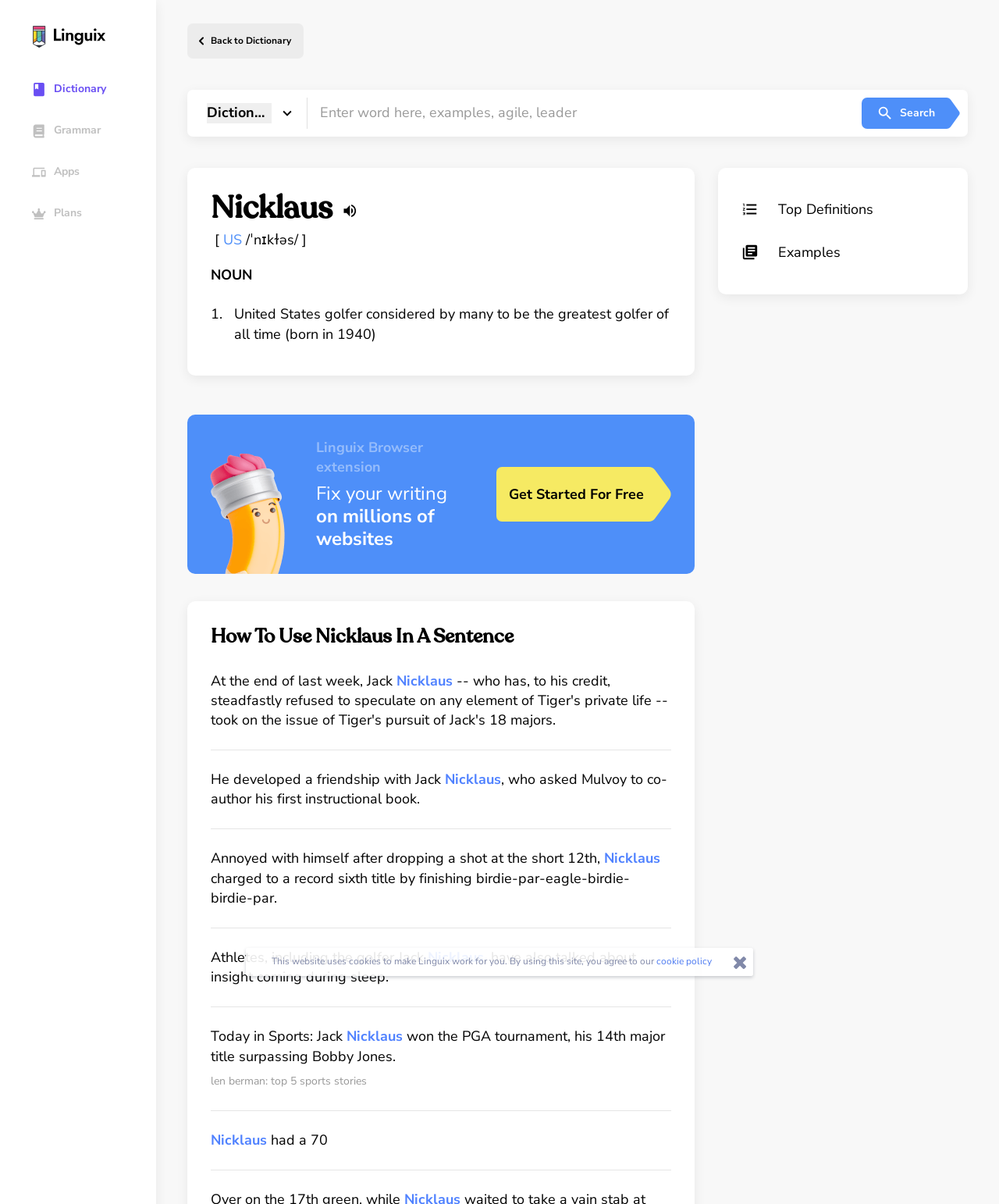What is the definition of Nicklaus?
Look at the image and respond to the question as thoroughly as possible.

Based on the webpage, the definition of Nicklaus is provided as 'United States golfer considered by many to be the greatest golfer of all time (born in 1940)'. This information is obtained from the static text element on the webpage.